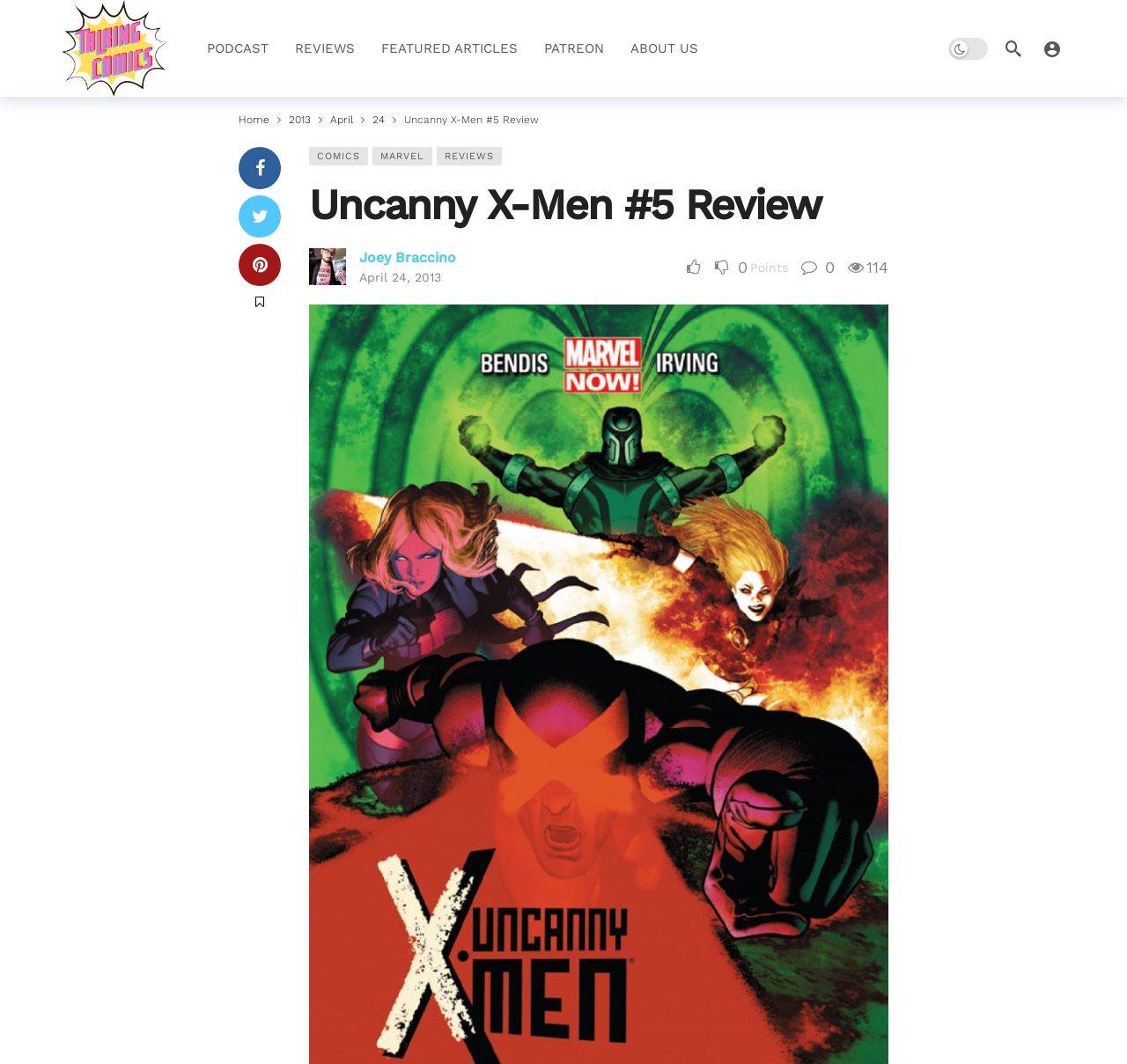Summarize the webpage with intricate details.

The webpage is a review of Uncanny X-Men #5, a Marvel Comics book written by Brian Michael Bendis. At the top left corner, there is a link to the "Comic Book Blog" with an accompanying image. Next to it, there are several links to different sections of the website, including "PODCAST", "REVIEWS", "FEATURED ARTICLES", "PATREON", and "ABOUT US". 

Below these links, there is a navigation bar with breadcrumbs, showing the path "Home > 2013 > April > 24 > Uncanny X-Men #5 Review". The review title "Uncanny X-Men #5 Review" is prominently displayed in the middle of the page. 

On the right side of the review title, there are links to related categories, including "COMICS", "MARVEL", and "REVIEWS". The review itself is written by Joey Braccino, and the date of the review, "April 24, 2013", is also mentioned. 

Further down the page, there are several social media links and a rating system, with a score of "114" out of an unknown total. There are also several icons, including a comment icon, a share icon, and a heart icon.